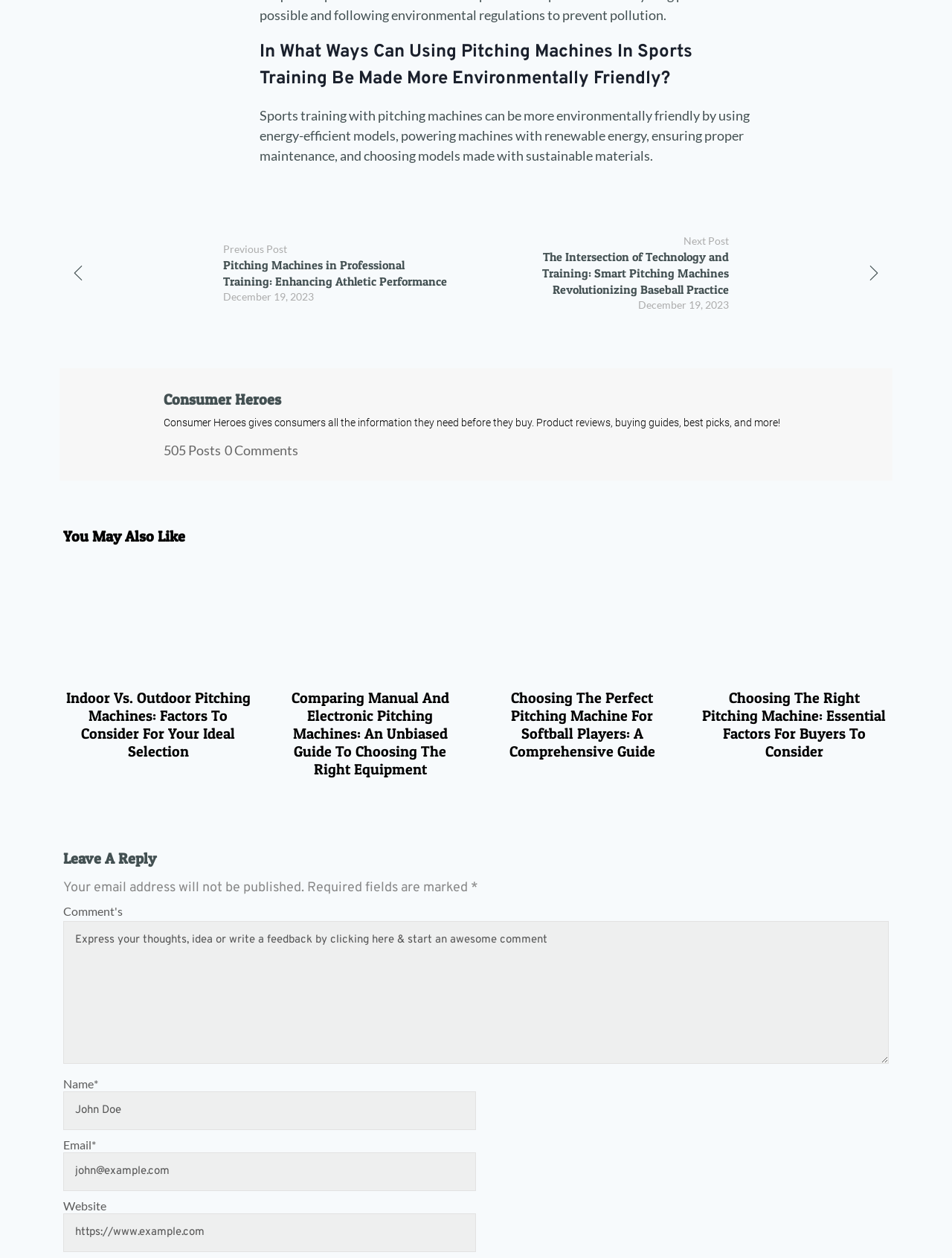Could you highlight the region that needs to be clicked to execute the instruction: "Click on the link to Consumer Heroes"?

[0.172, 0.31, 0.295, 0.324]